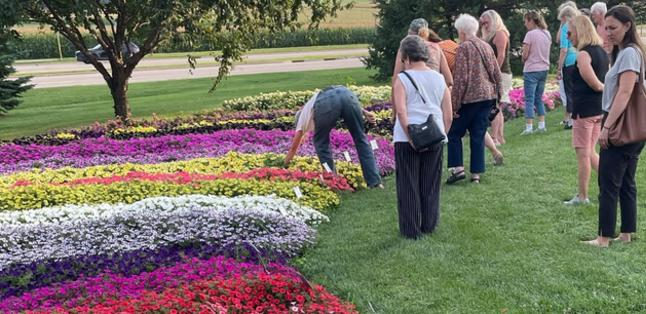Please analyze the image and provide a thorough answer to the question:
What is the purpose of the Greentree Garden Club?

According to the caption, the Greentree Garden Club's mission is to foster education and interest in gardening, which is reflected in the image where members are sharing their passion for plants and horticulture.